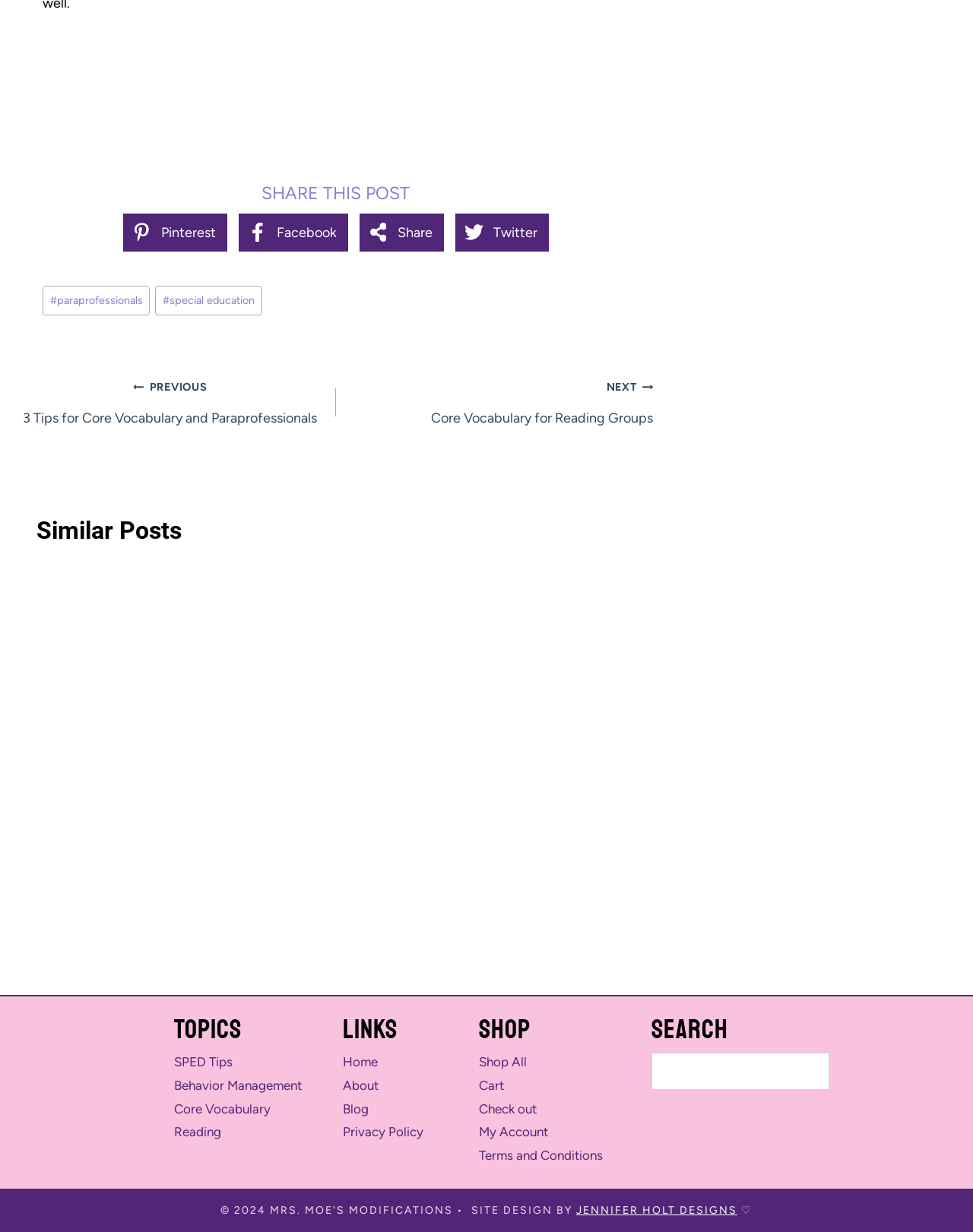Based on the image, provide a detailed and complete answer to the question: 
What type of website is this?

The website appears to be a blog website, as it features a collection of posts and articles on a specific topic. The presence of features such as 'Similar Posts', 'Topics', and 'Search' suggests that the website is designed to provide a repository of information and resources on a particular subject, which is a common characteristic of blog websites.